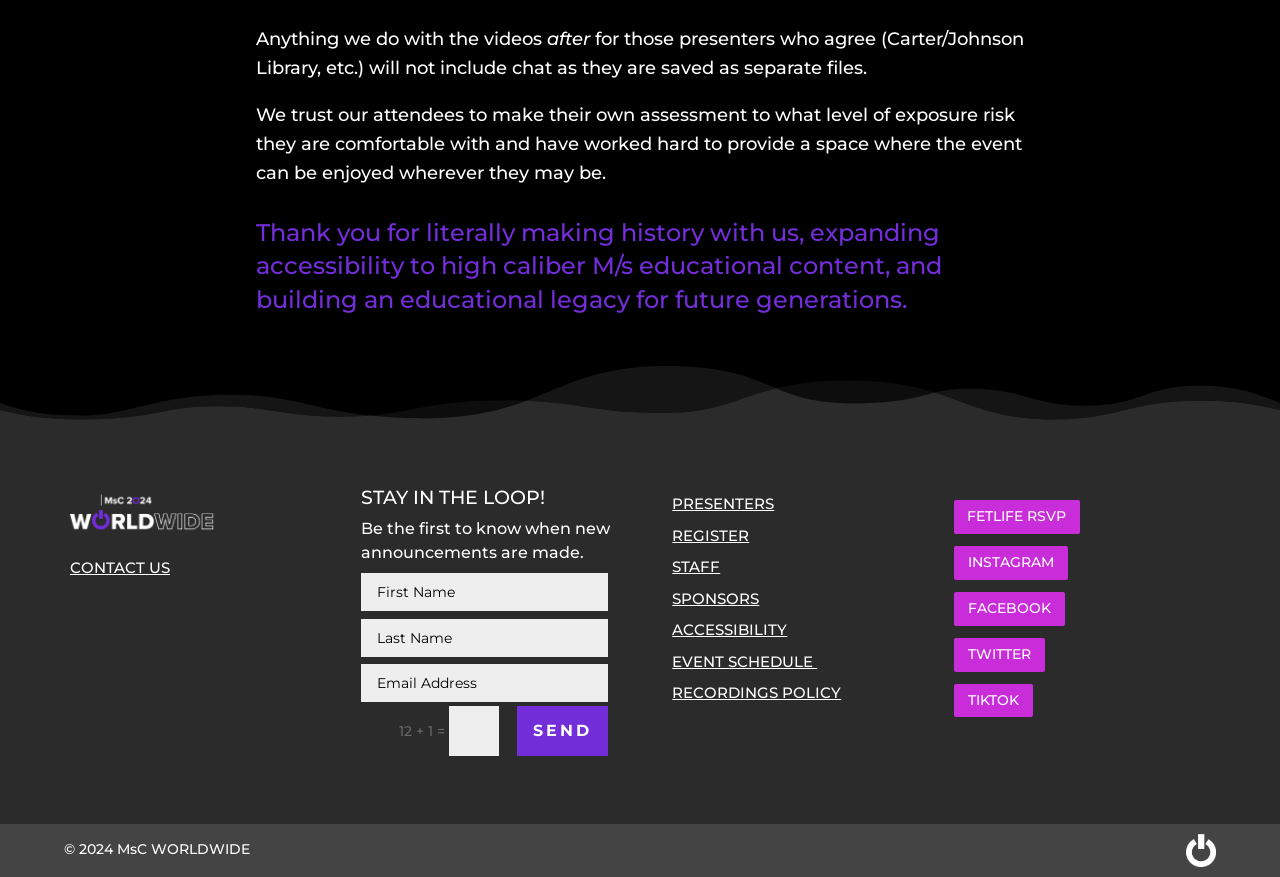Please find the bounding box coordinates for the clickable element needed to perform this instruction: "Click on CONTACT US".

[0.055, 0.637, 0.133, 0.658]